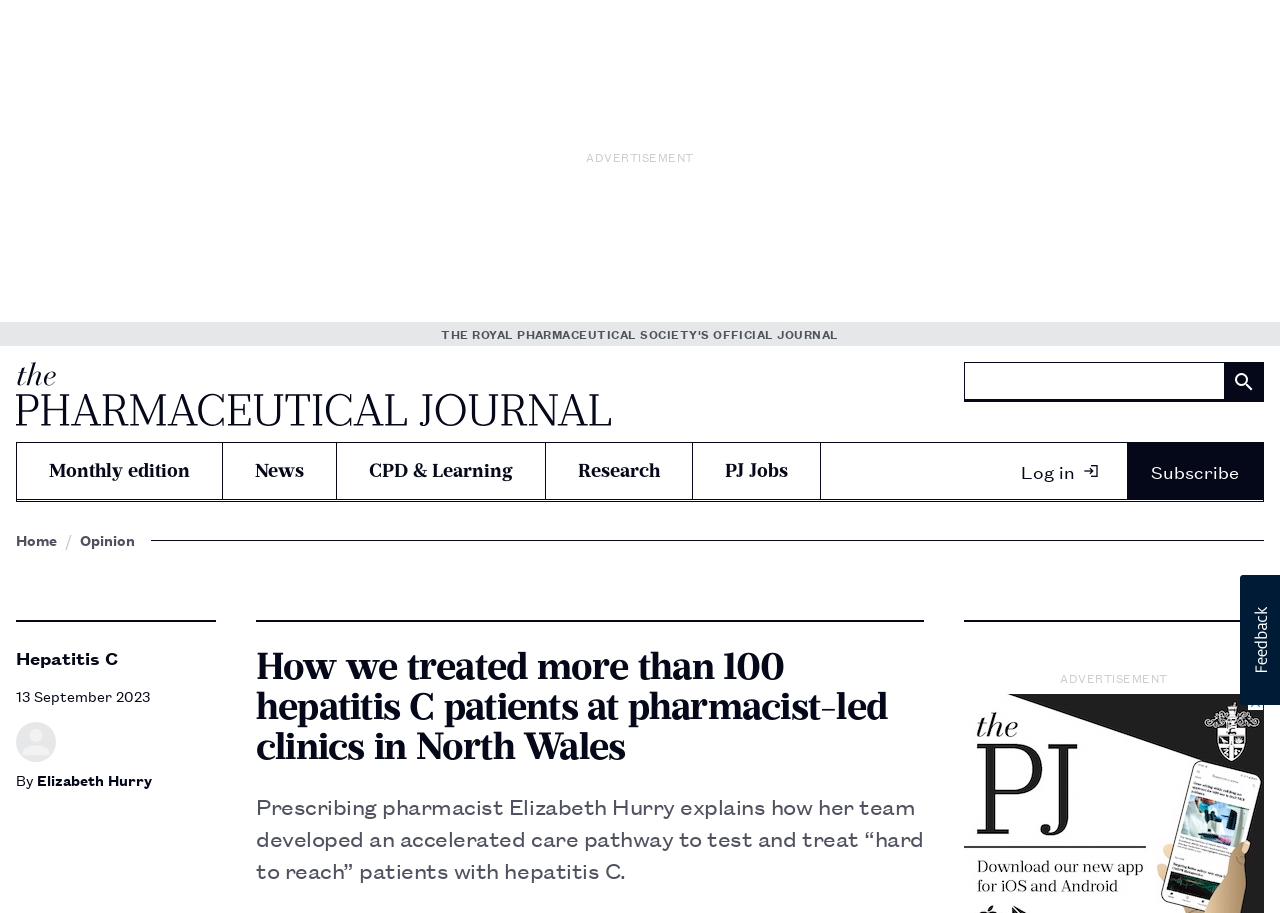What is the name of the journal?
Provide a concise answer using a single word or phrase based on the image.

The Pharmaceutical Journal